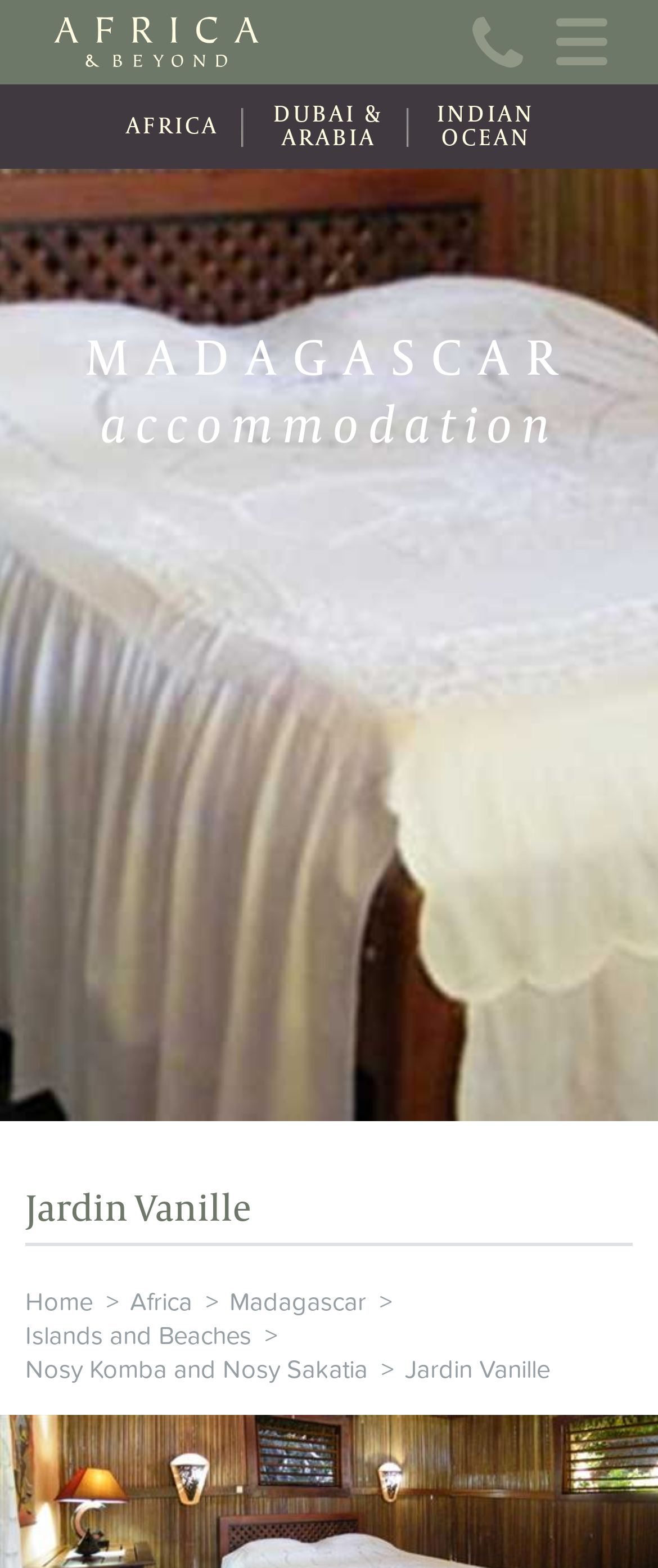Respond to the following question using a concise word or phrase: 
How many items are in the wishlist?

0